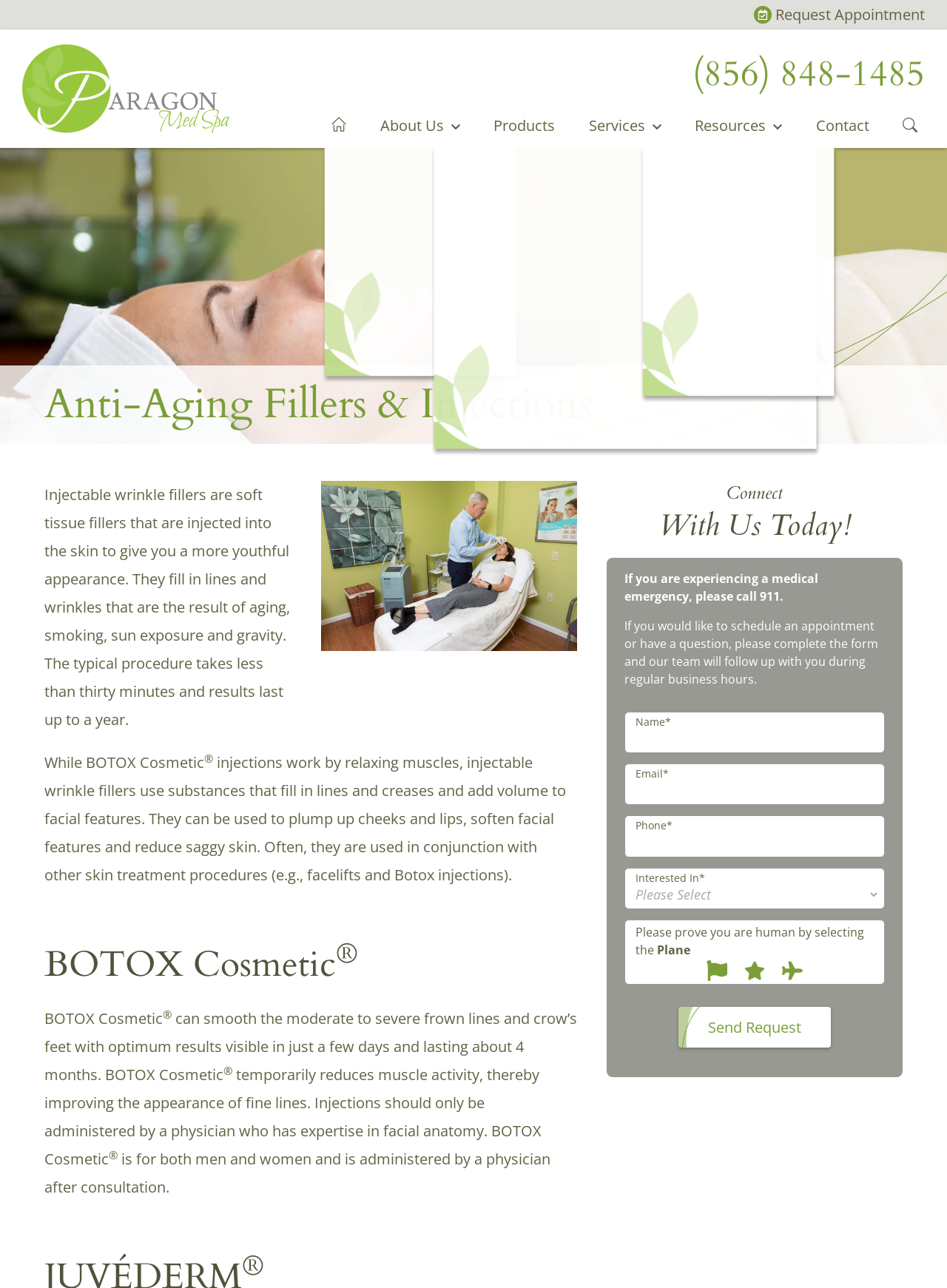Find the bounding box coordinates of the clickable region needed to perform the following instruction: "Click on the Products link". The coordinates should be provided as four float numbers between 0 and 1, i.e., [left, top, right, bottom].

[0.514, 0.08, 0.594, 0.115]